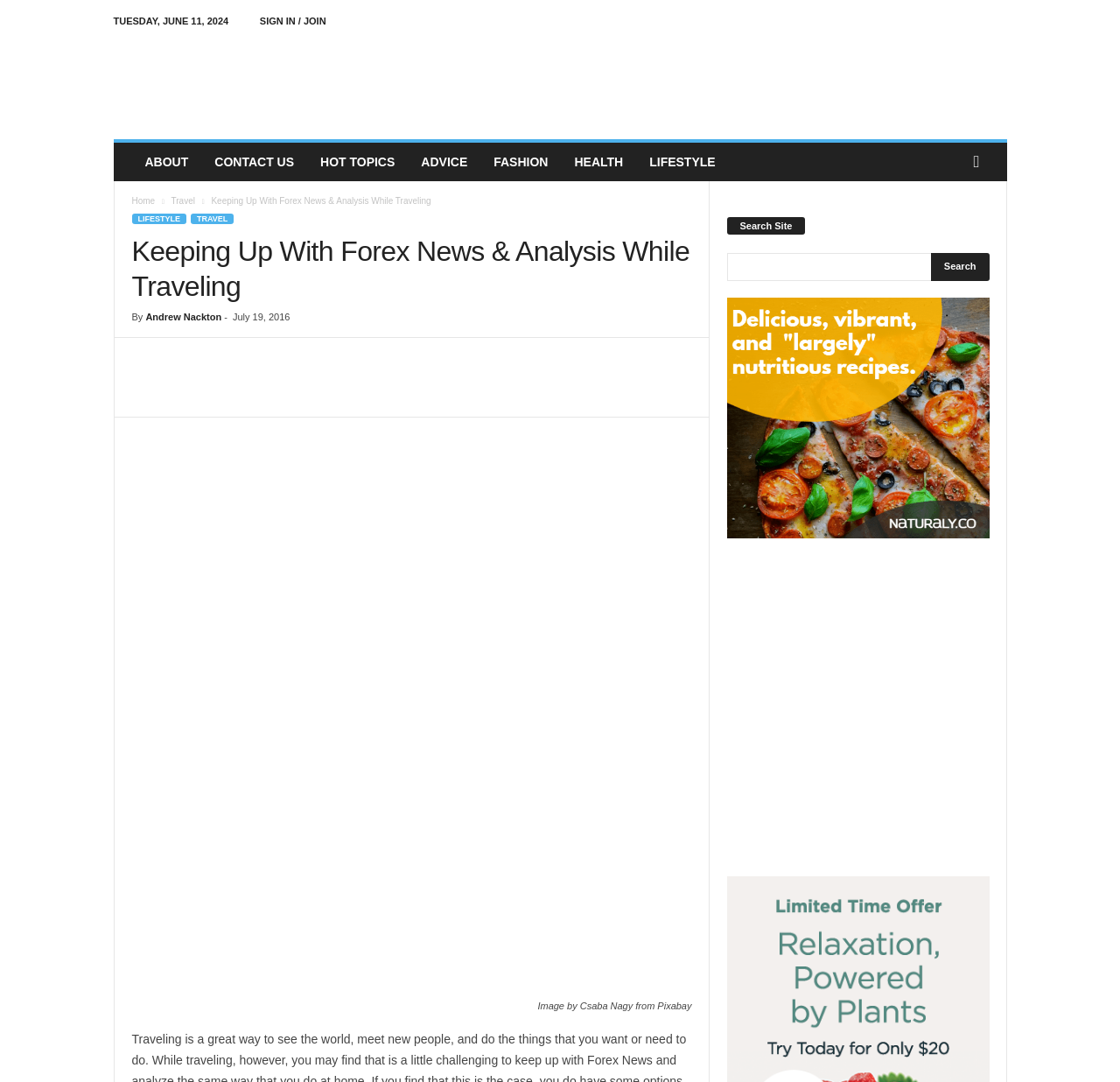Find the bounding box coordinates of the element I should click to carry out the following instruction: "Sign in or join".

[0.232, 0.015, 0.291, 0.024]